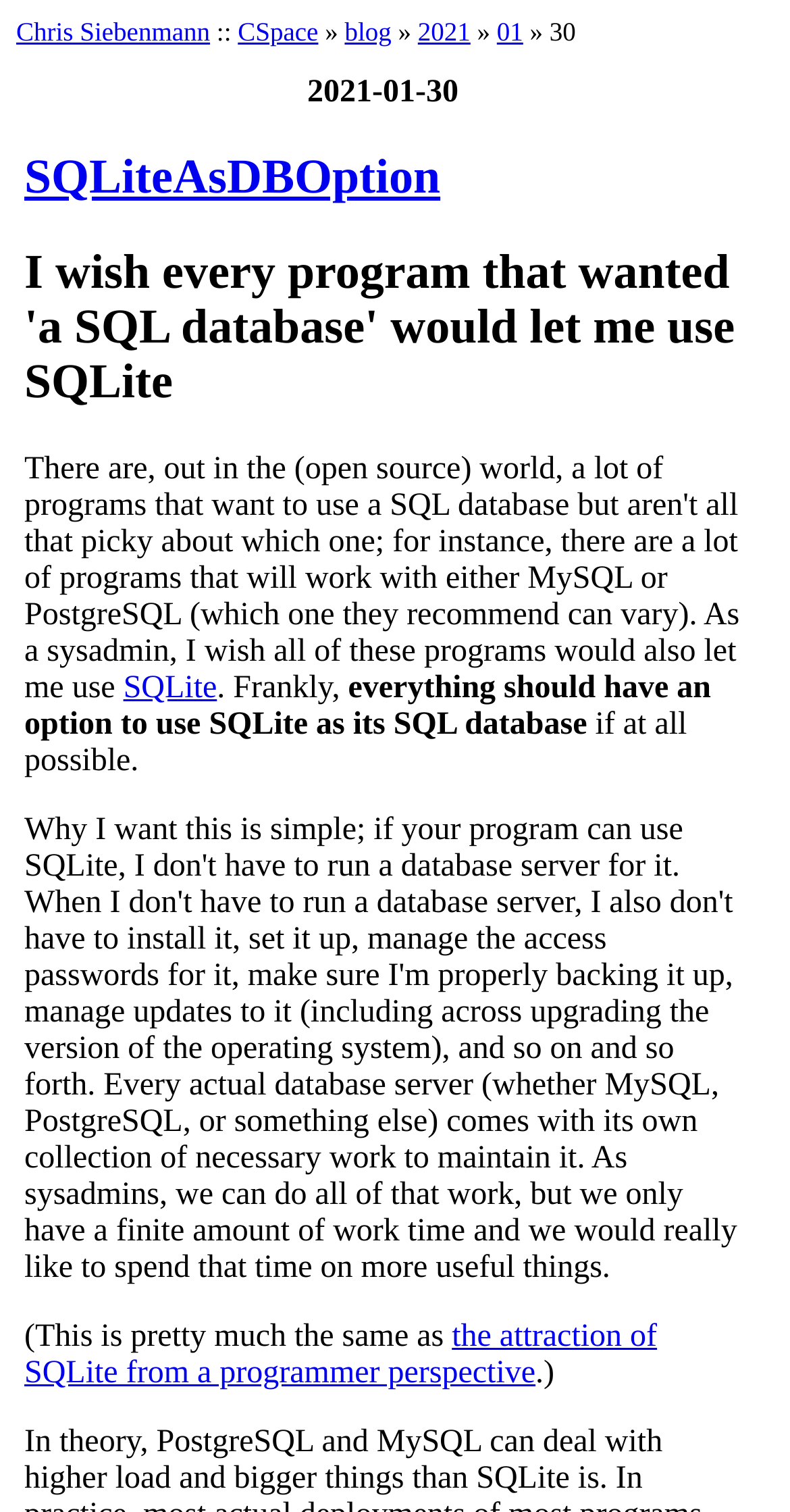What is the title of the blog post?
Give a detailed and exhaustive answer to the question.

The title of the blog post can be found in the heading element, where it says 'SQLite As DB Option' as a link.